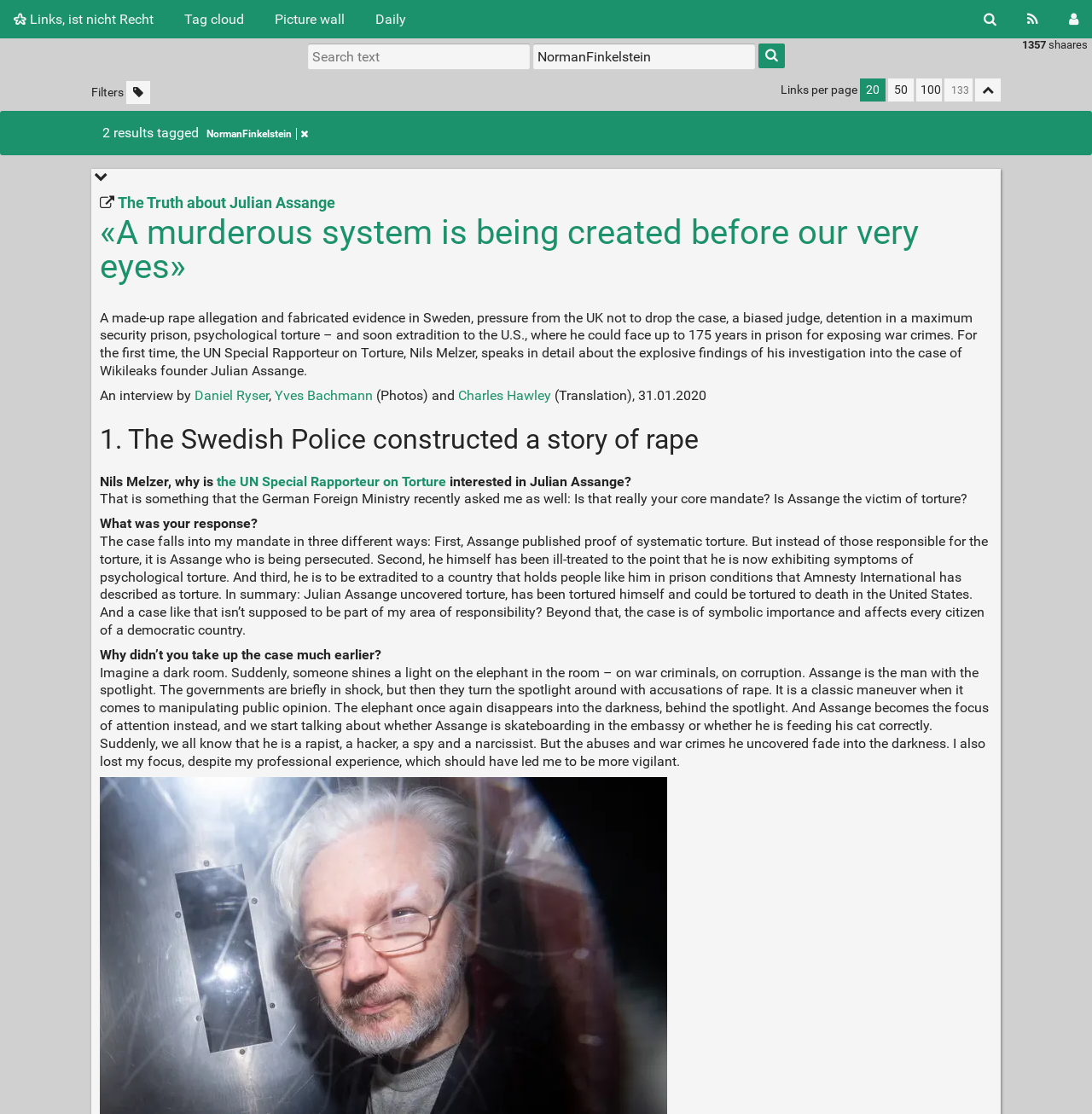Can you pinpoint the bounding box coordinates for the clickable element required for this instruction: "Search for links"? The coordinates should be four float numbers between 0 and 1, i.e., [left, top, right, bottom].

[0.282, 0.039, 0.485, 0.062]